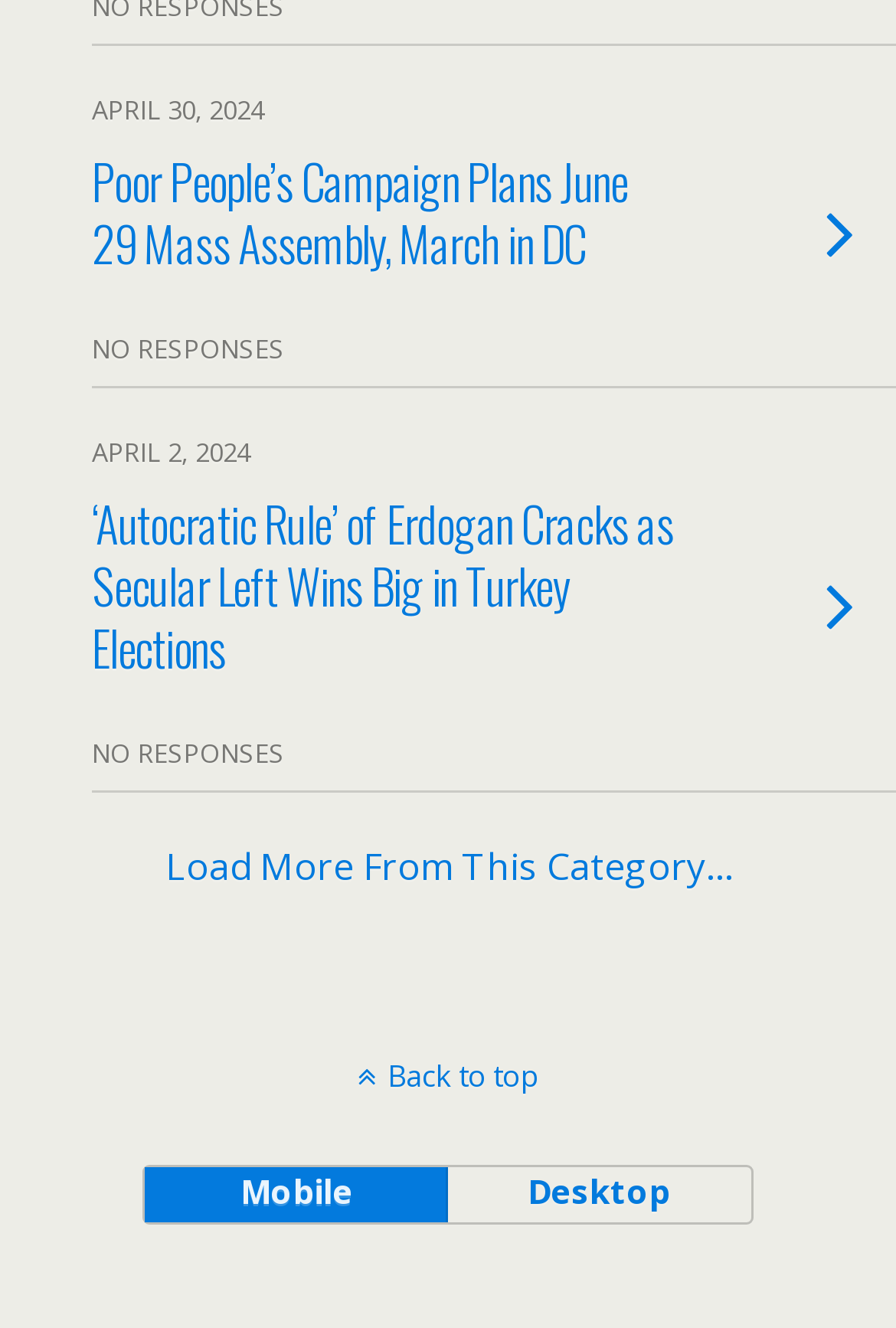What is the date of the Poor People's Campaign event?
Refer to the screenshot and answer in one word or phrase.

June 29